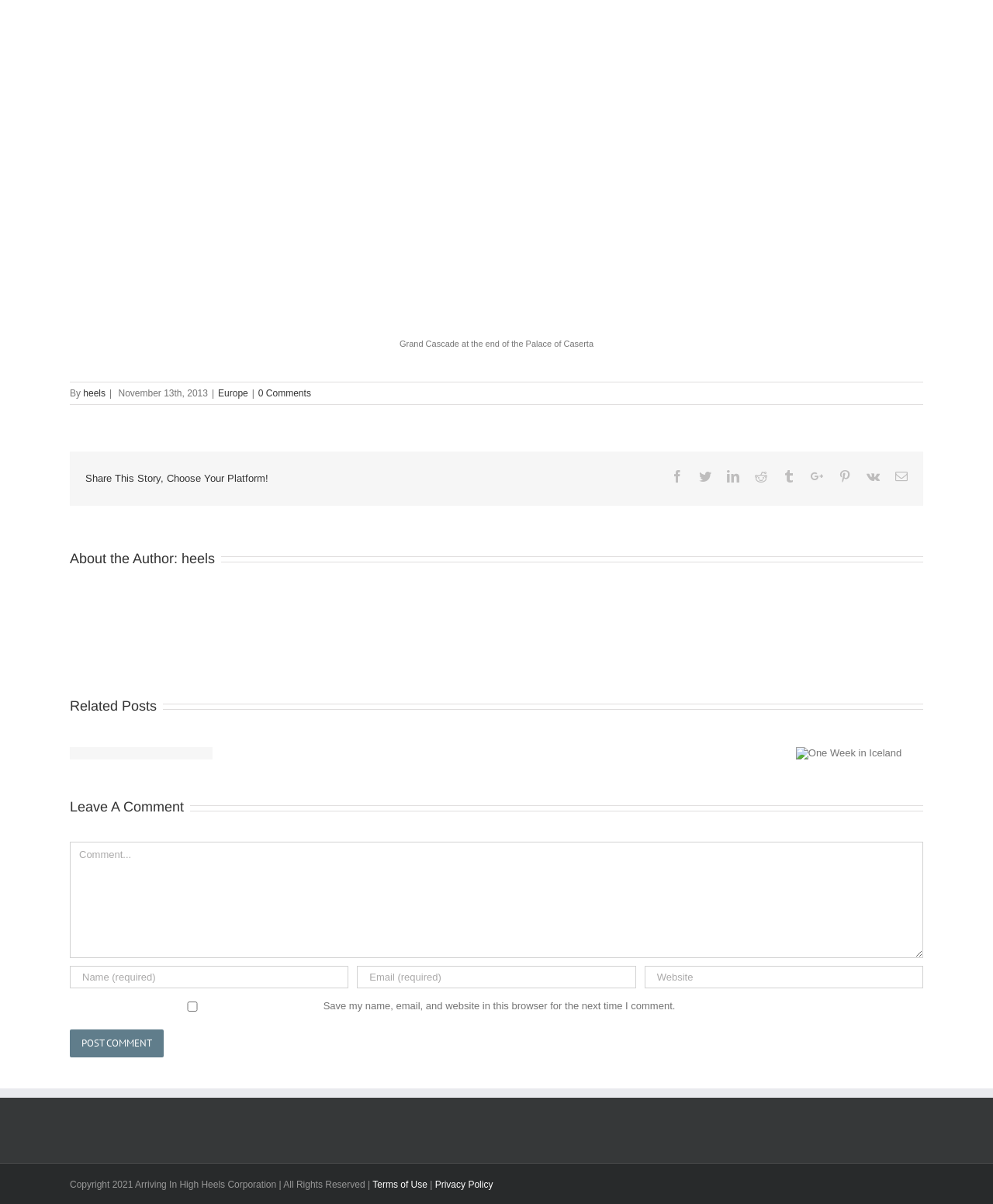What is the title of the article?
Please elaborate on the answer to the question with detailed information.

The title of the article can be found in the first LayoutTableRow element, which contains the text 'Grand Cascade at the end of the Palace of Caserta'.